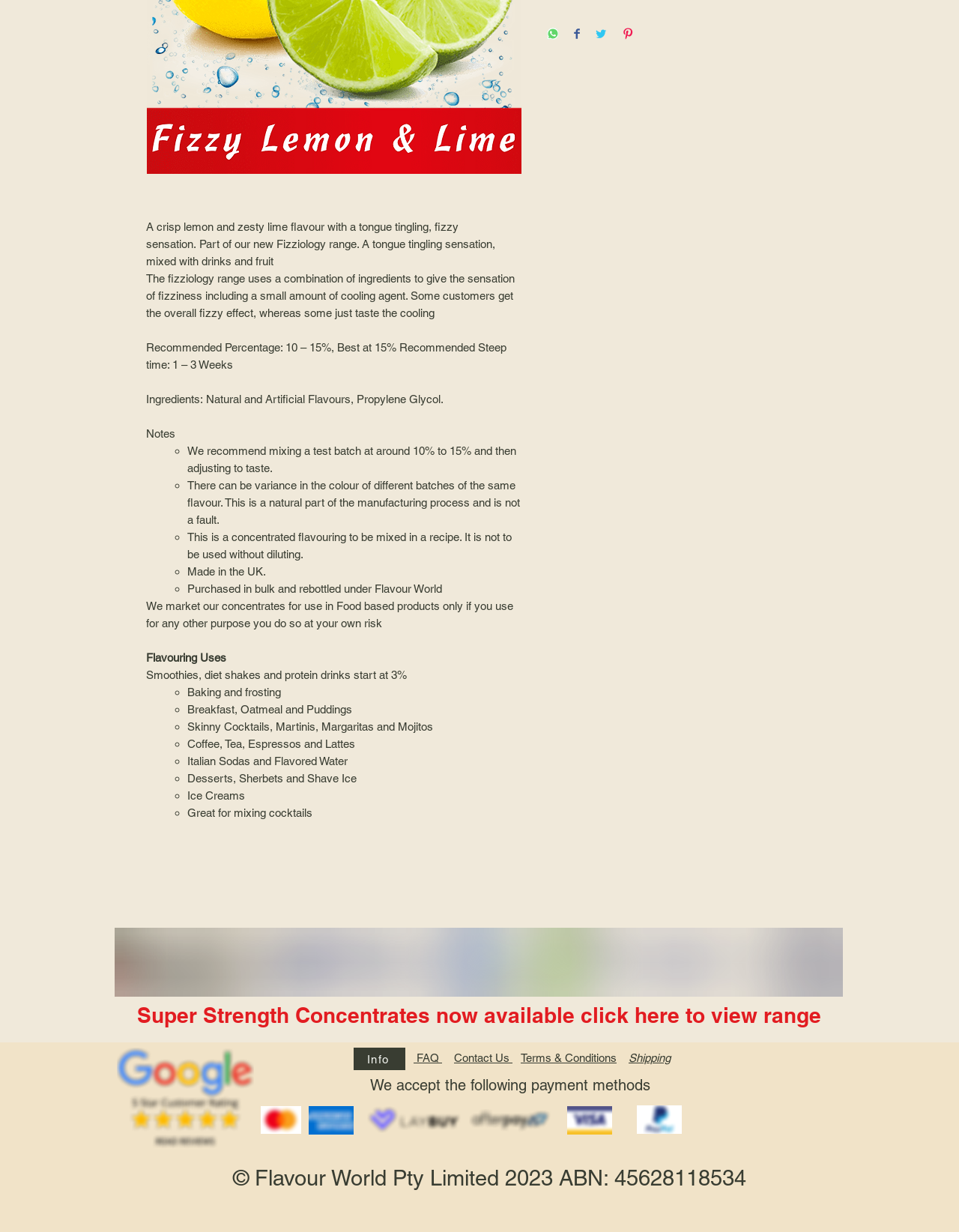What are some recommended uses for this flavor?
Using the information from the image, give a concise answer in one word or a short phrase.

Smoothies, baking, and cocktails